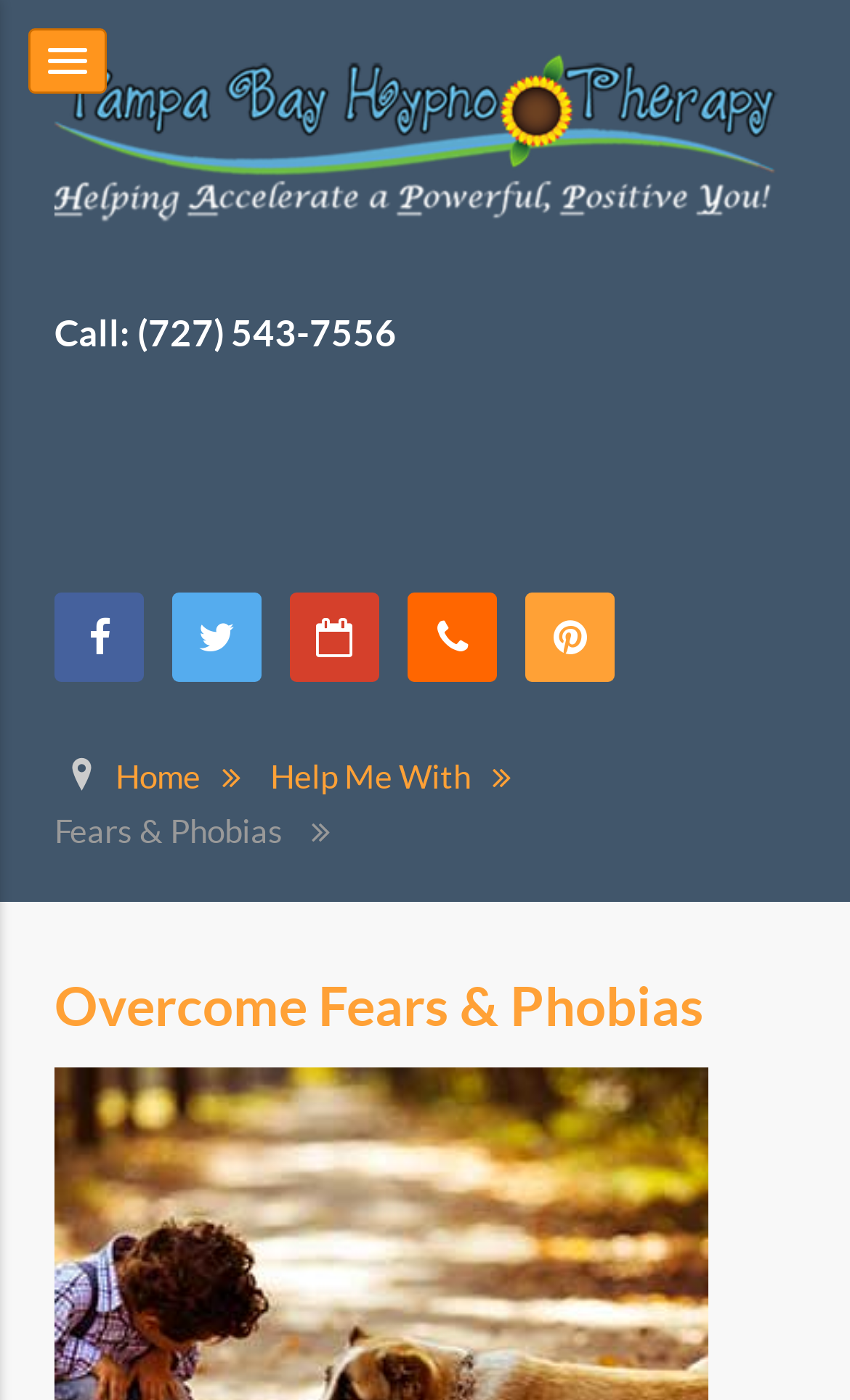Specify the bounding box coordinates of the element's area that should be clicked to execute the given instruction: "Click the 'hypnosis st pete' link". The coordinates should be four float numbers between 0 and 1, i.e., [left, top, right, bottom].

[0.064, 0.085, 0.936, 0.112]